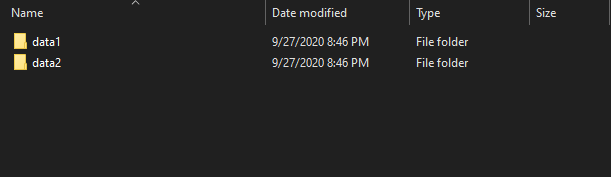Answer briefly with one word or phrase:
How many folders are displayed in the explorer window?

Two